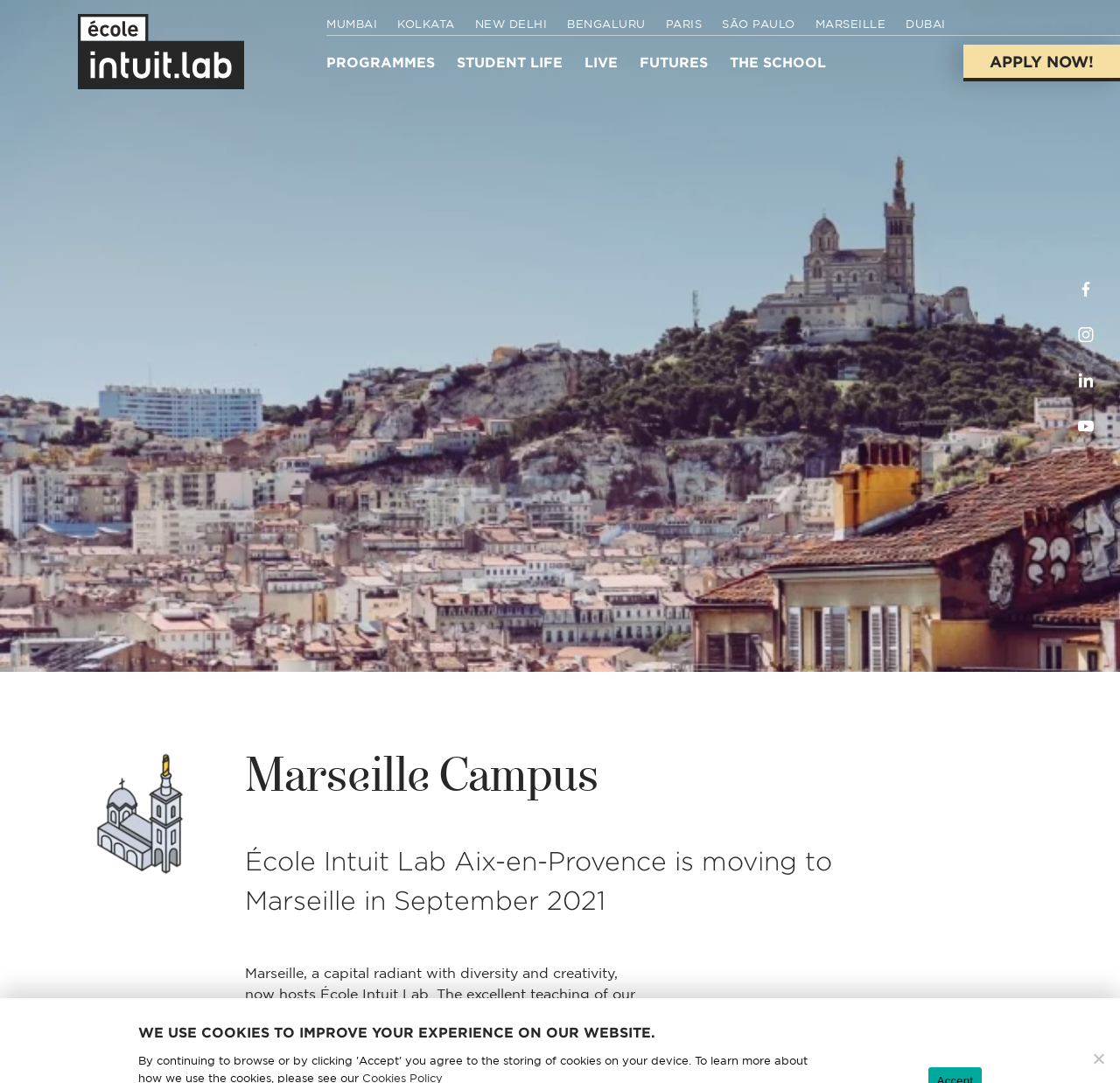What is the school moving from in September 2021?
Using the image as a reference, give a one-word or short phrase answer.

Aix-en-Provence